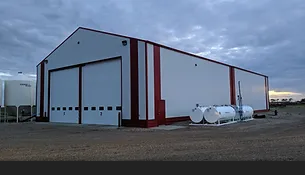Analyze the image and provide a detailed caption.

The image showcases a large, modern industrial building characterized by its sleek white exterior and striking red accent stripes. The structure features multiple large garage doors, which suggest functionality for commercial or agricultural purposes. To the right of the building, there are two large white tanks, likely used for storage or industrial applications, and the surrounding area is gravel, indicating a rural setting. The sky above is slightly overcast, hinting at dawn or dusk, which adds to the serene yet industrious atmosphere of the location. This image is part of a presentation for Darcy Klassen Construction, emphasizing their capability in building substantial structures such as warehouses or commercial facilities.